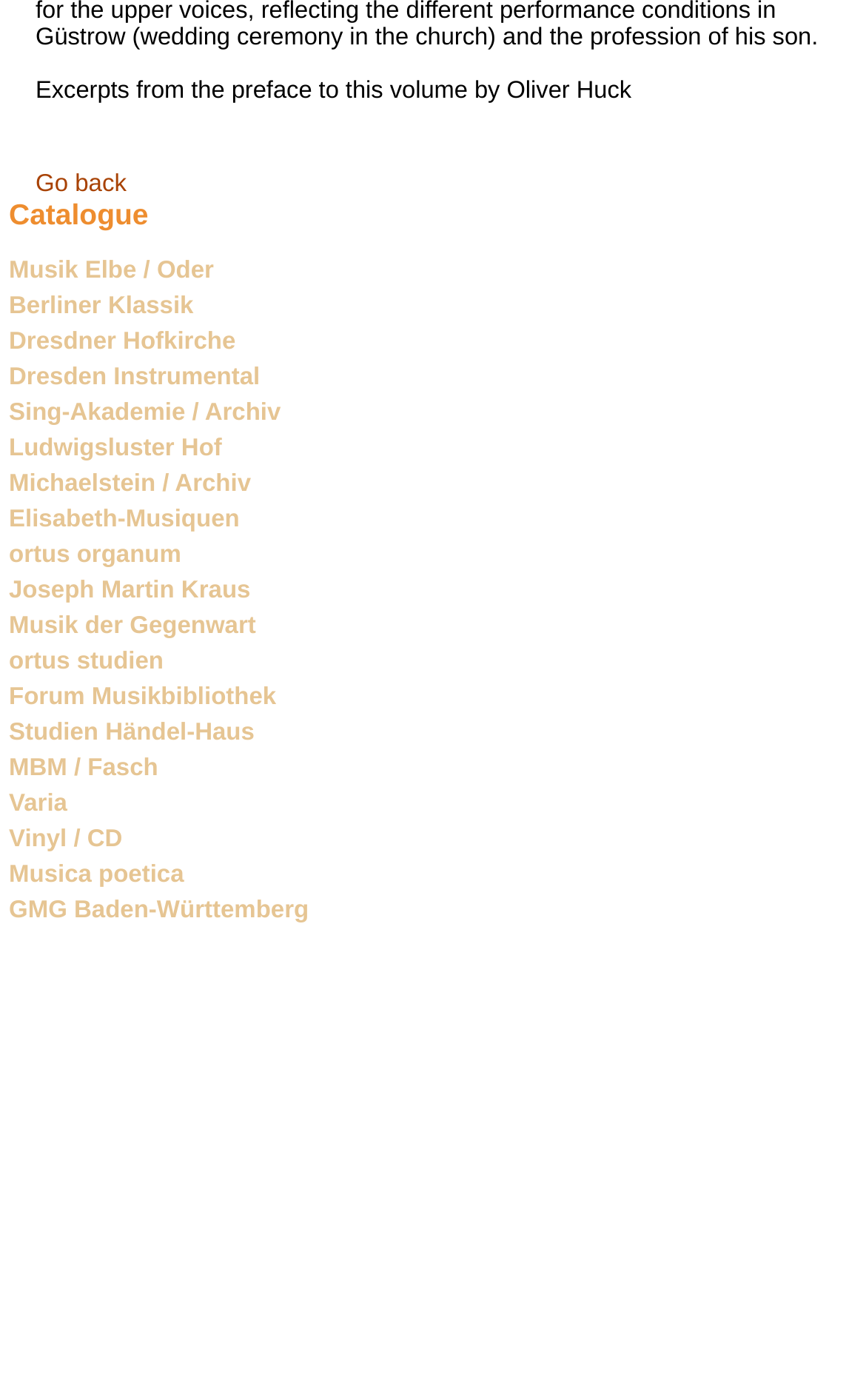What is the title of the current section?
Can you give a detailed and elaborate answer to the question?

The title of the current section can be determined by looking at the heading element with the text 'Catalogue' which is located at the top of the complementary element.